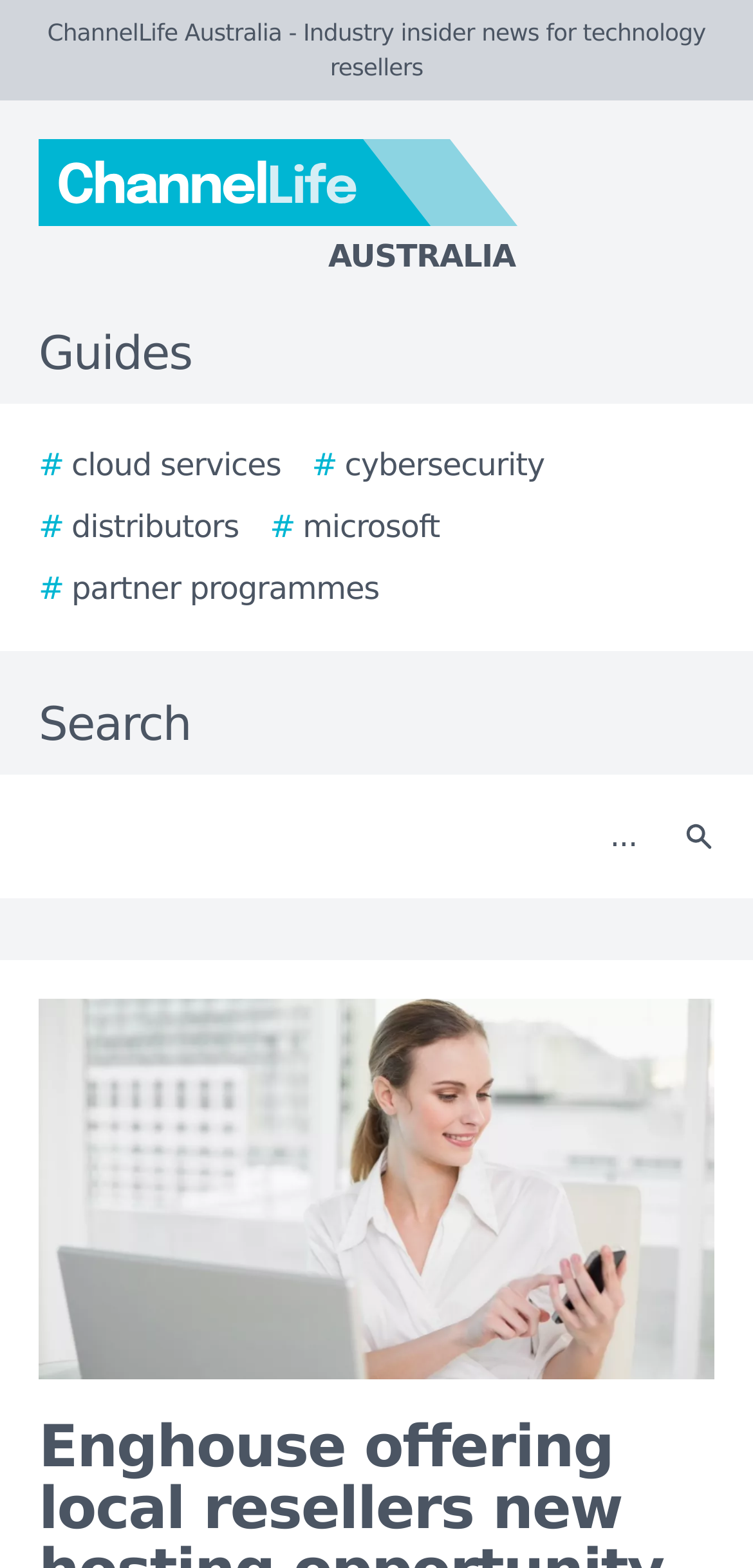What is the purpose of the image at the bottom of the webpage?
Can you provide a detailed and comprehensive answer to the question?

I inferred the purpose of the image at the bottom of the webpage by looking at its description, which is 'Story image', suggesting that it is related to a news story or article.